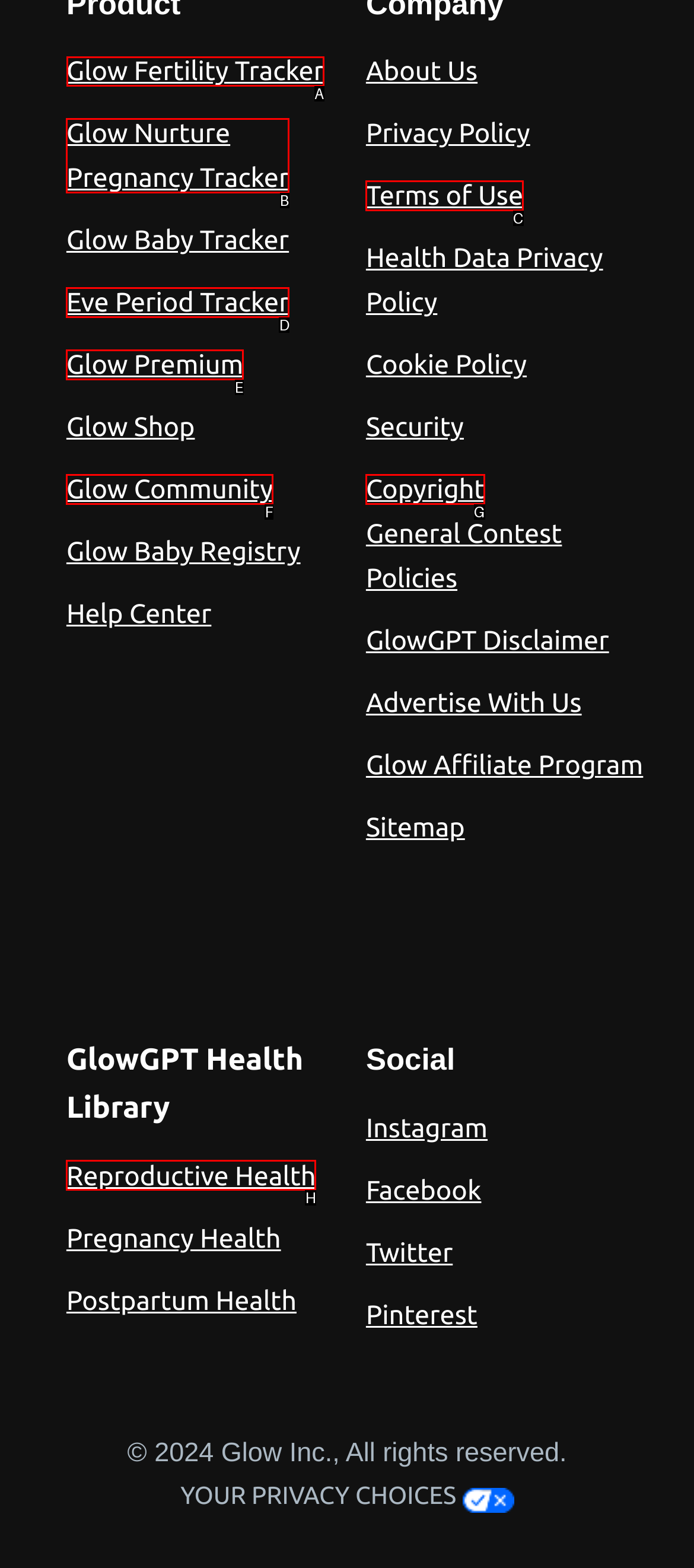Determine the HTML element to click for the instruction: Go to Glow Fertility Tracker.
Answer with the letter corresponding to the correct choice from the provided options.

A